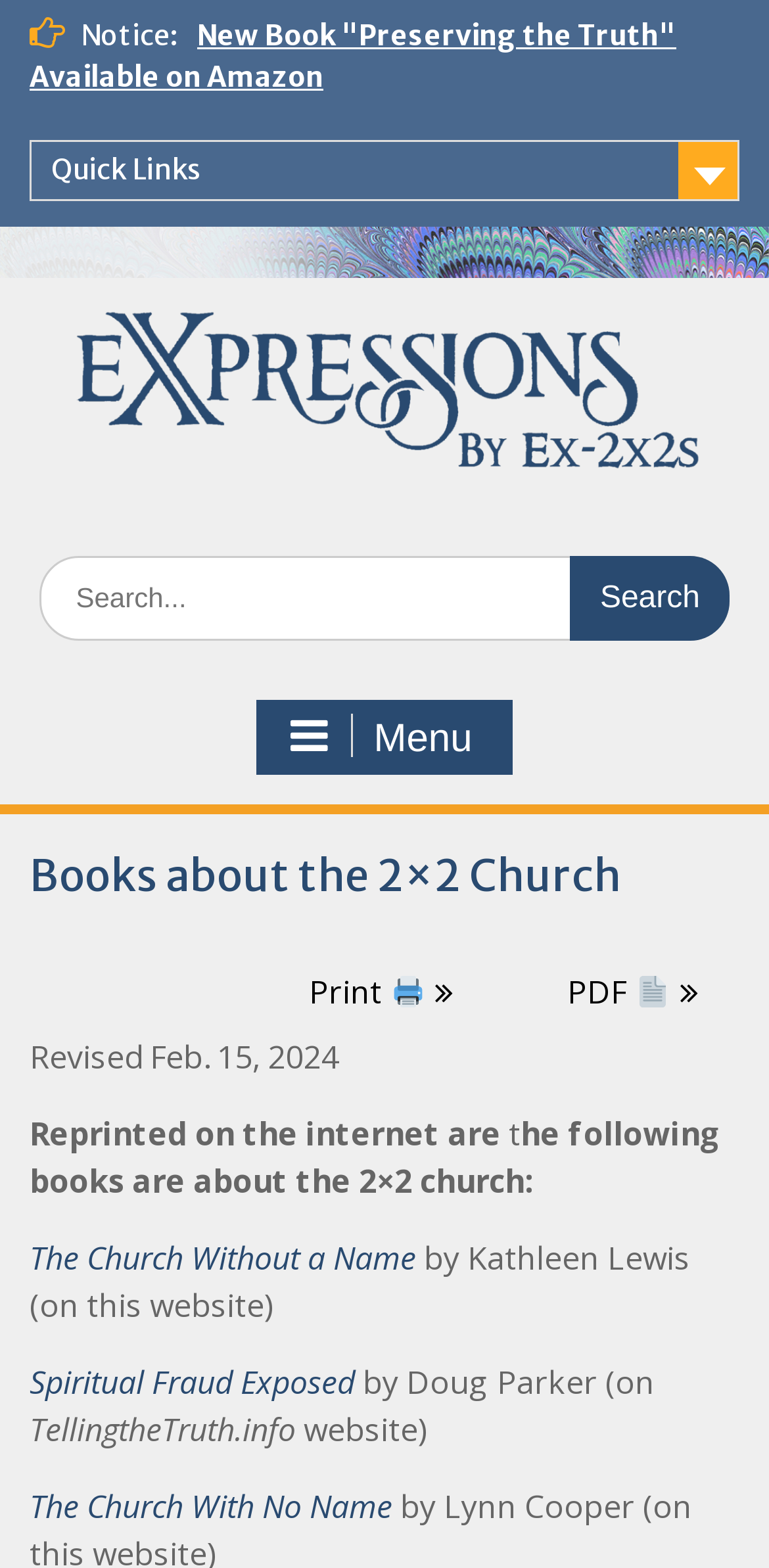What is the purpose of the button with the icon ? Using the information from the screenshot, answer with a single word or phrase.

Menu